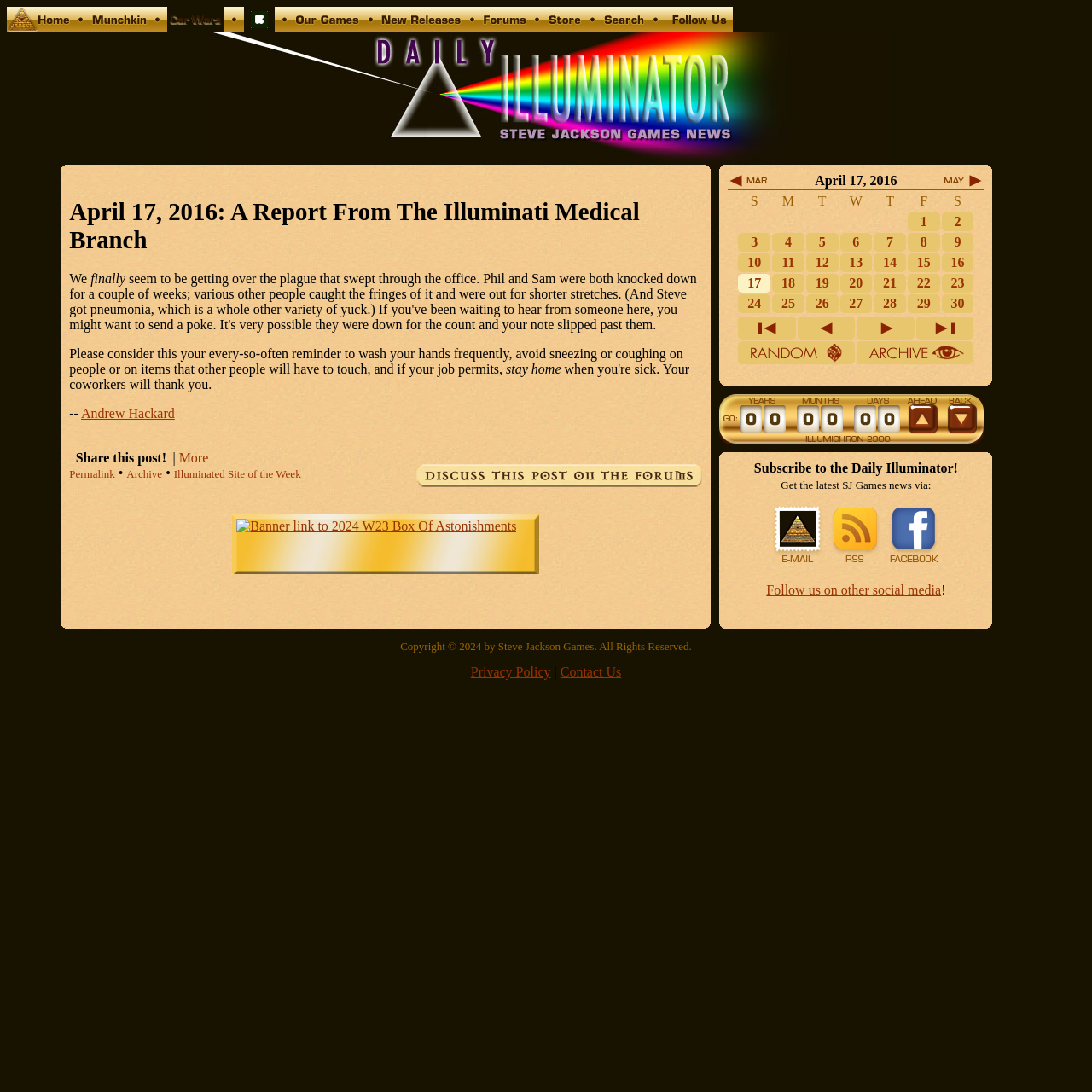Using the description "title="New Releases"", predict the bounding box of the relevant HTML element.

[0.348, 0.019, 0.423, 0.032]